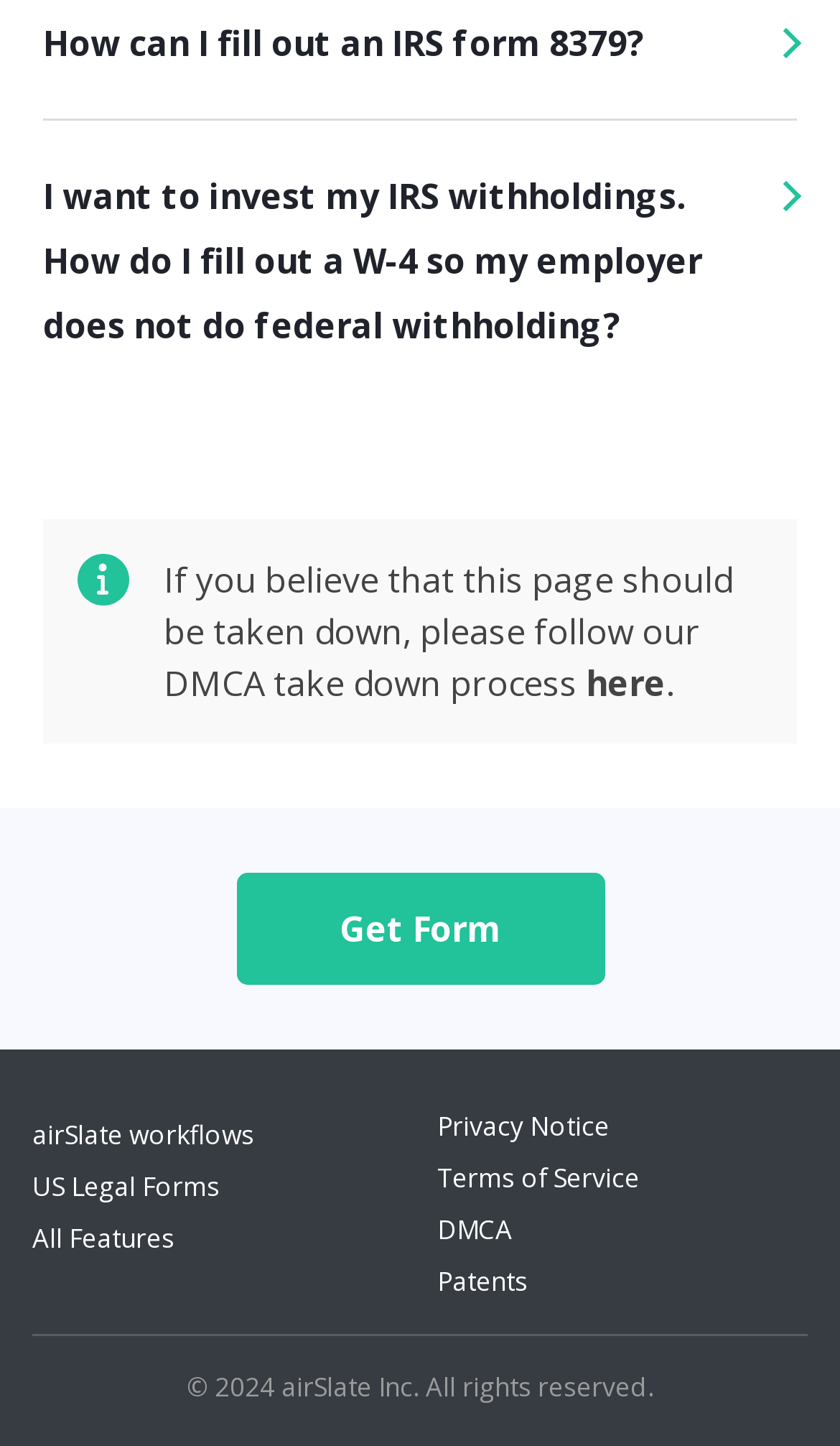Identify the bounding box coordinates of the clickable region to carry out the given instruction: "Learn about DMCA takedown process".

[0.697, 0.456, 0.792, 0.489]